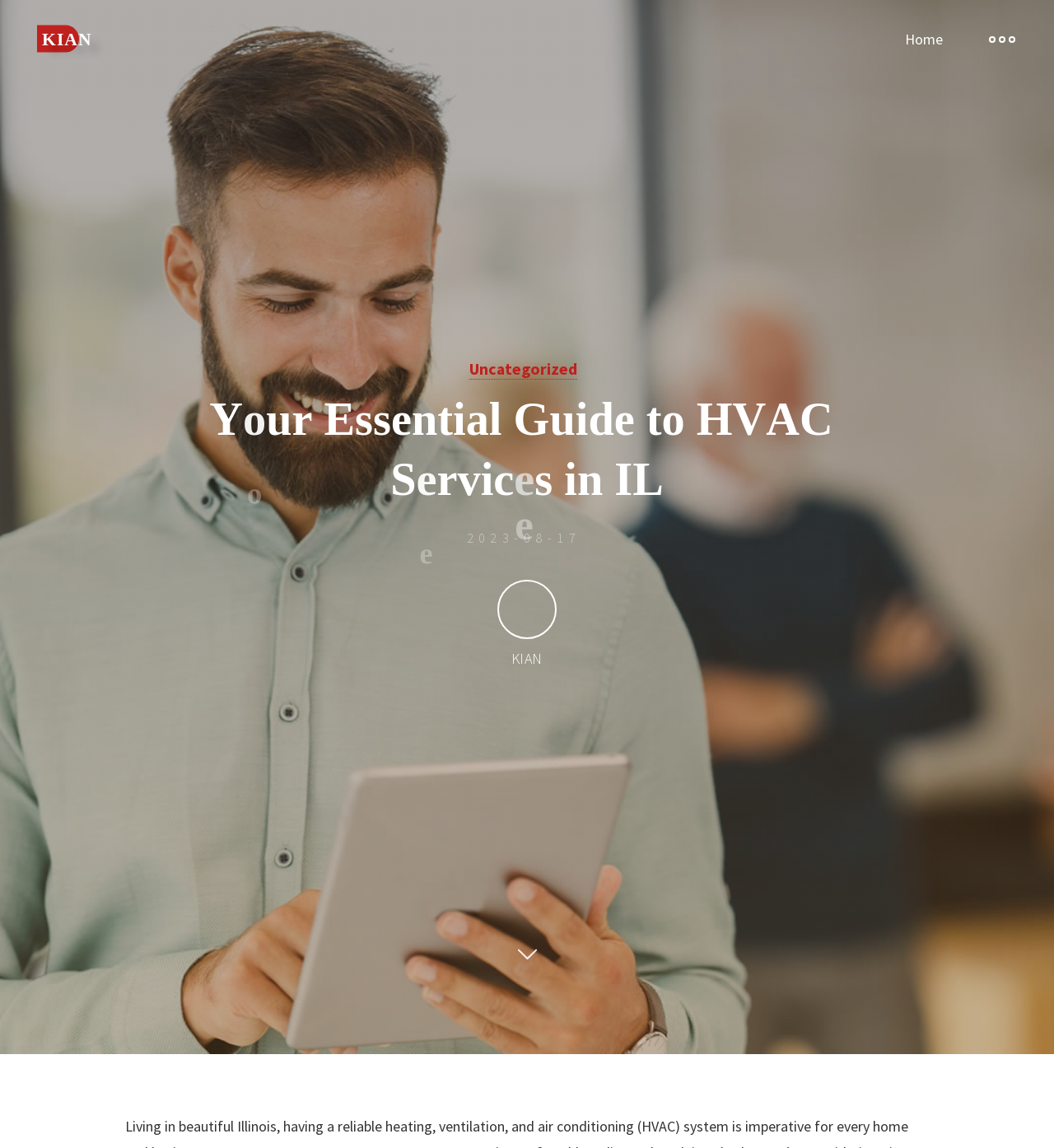Determine the bounding box for the UI element that matches this description: "parent_node: Uncategorized".

[0.461, 0.814, 0.539, 0.861]